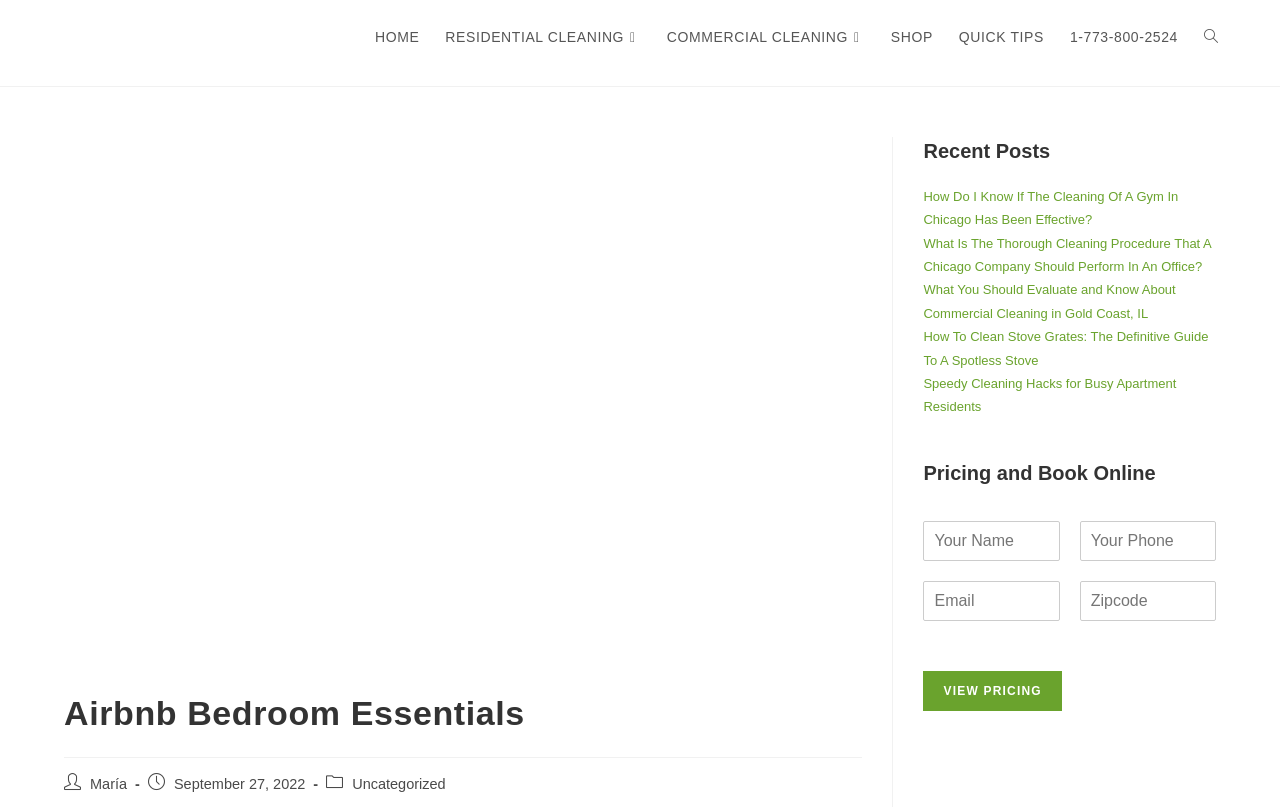What is the category of the recent post 'How Do I Know If The Cleaning Of A Gym In Chicago Has Been Effective?'?
Use the information from the screenshot to give a comprehensive response to the question.

I found the category of the recent post by looking at the link 'Uncategorized' near the author's name and date.